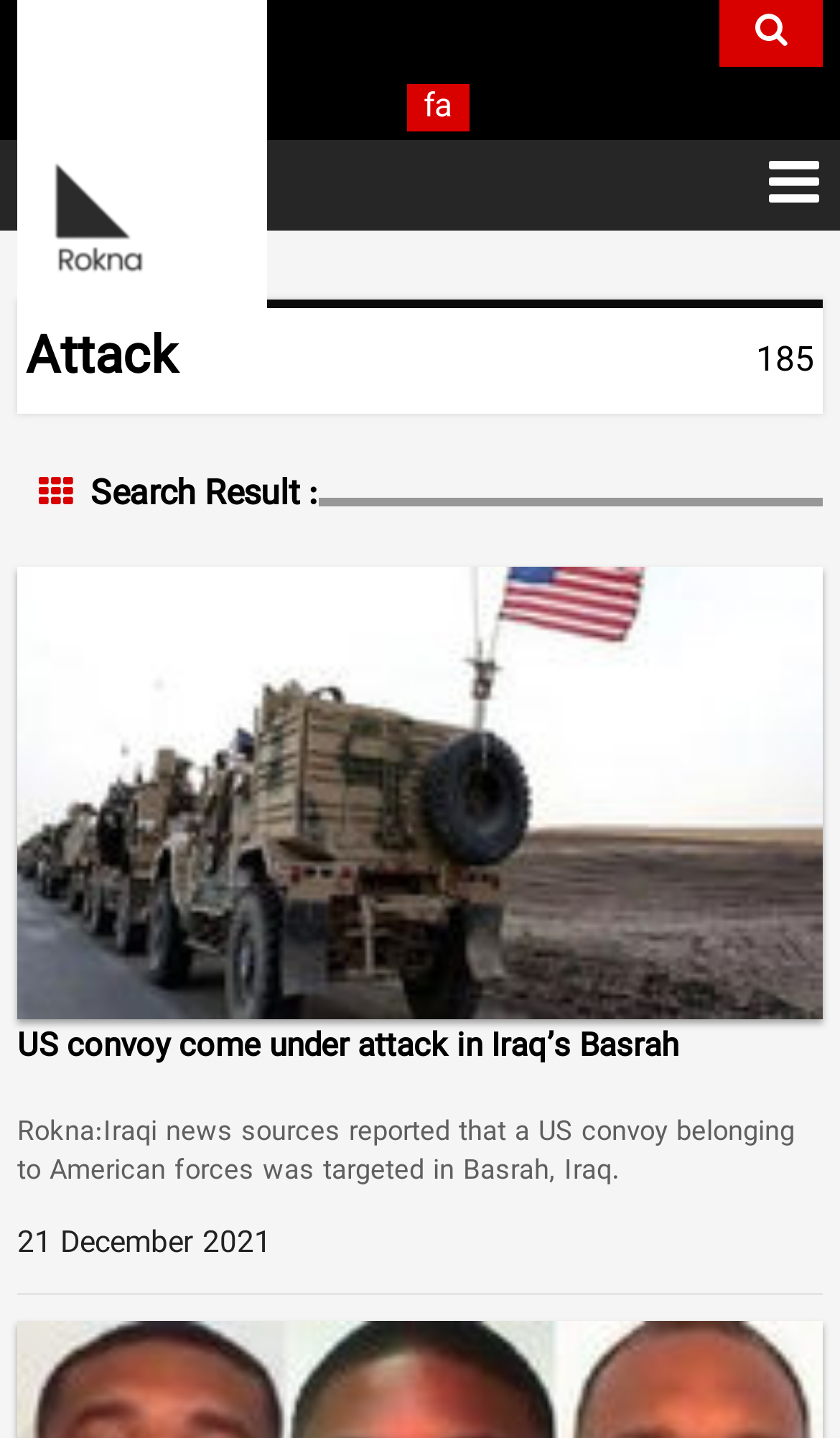What is the name of the news source?
Please answer the question with as much detail and depth as you can.

The name of the news source can be determined by looking at the link element with the text 'rokna' and the corresponding image element. This suggests that the news source is Rokna.